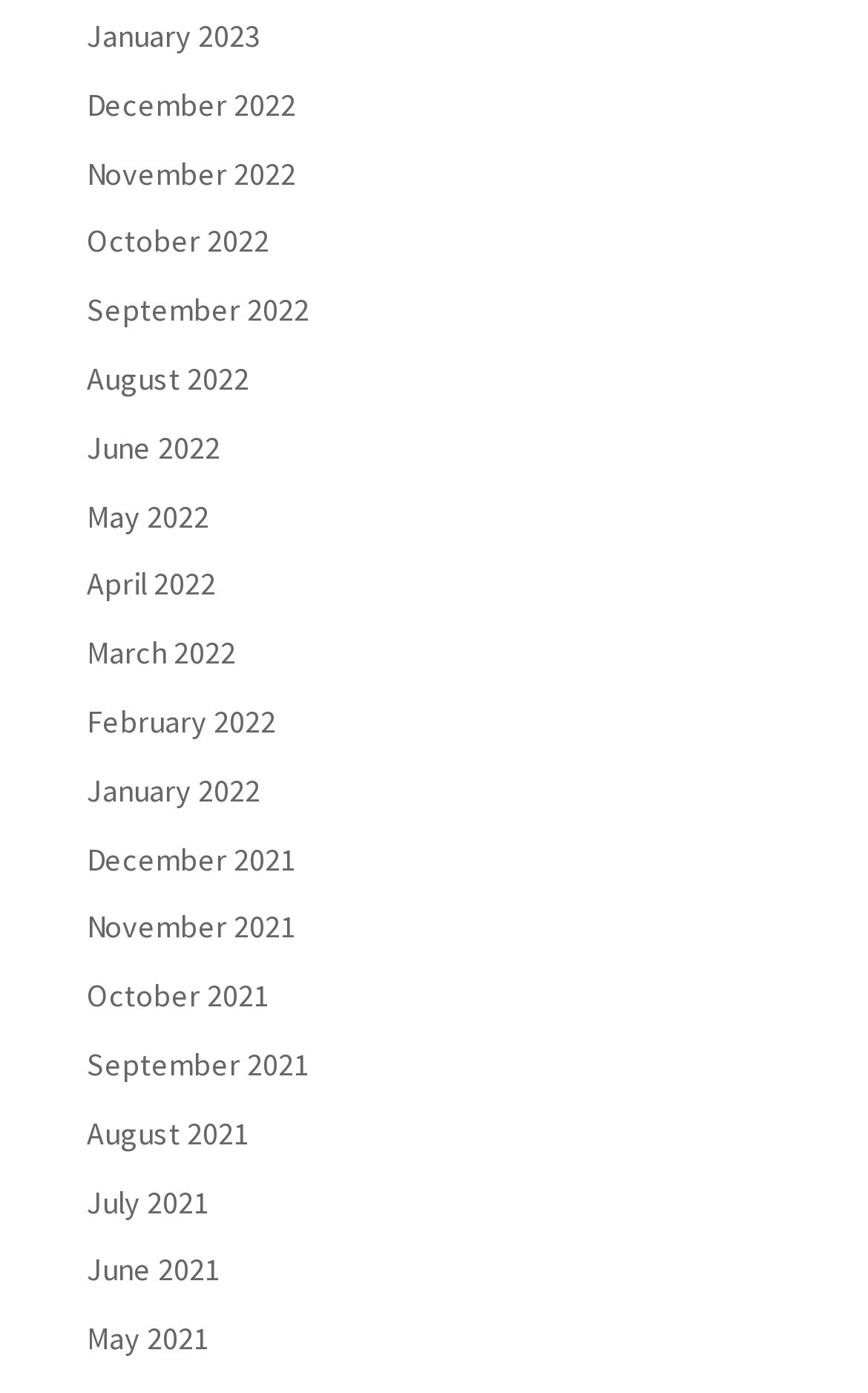Please study the image and answer the question comprehensively:
What is the most recent month listed?

By examining the list of links, I found that the topmost link is 'January 2023', which suggests that it is the most recent month listed.